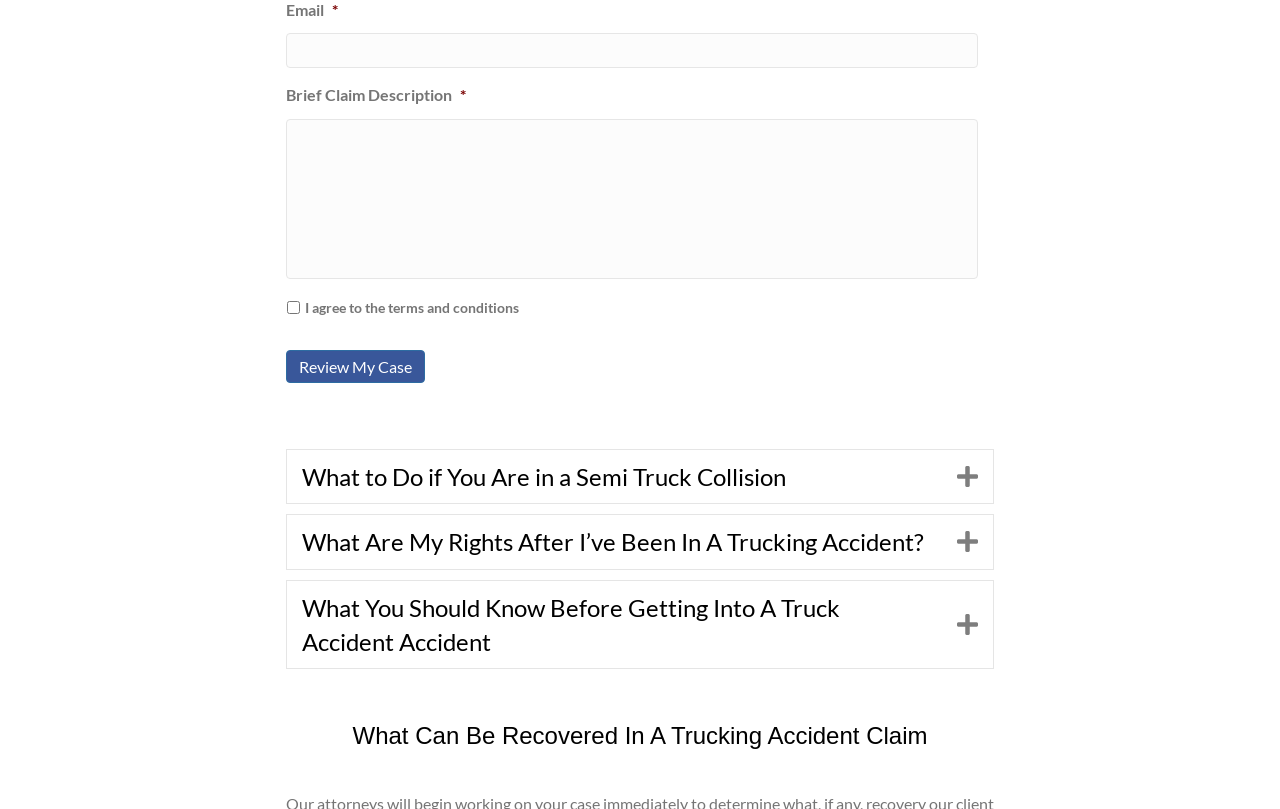What is the purpose of the 'Email*' textbox?
Kindly answer the question with as much detail as you can.

The 'Email*' textbox is a required field, indicating that the user needs to input their email address, likely for contact or submission purposes.